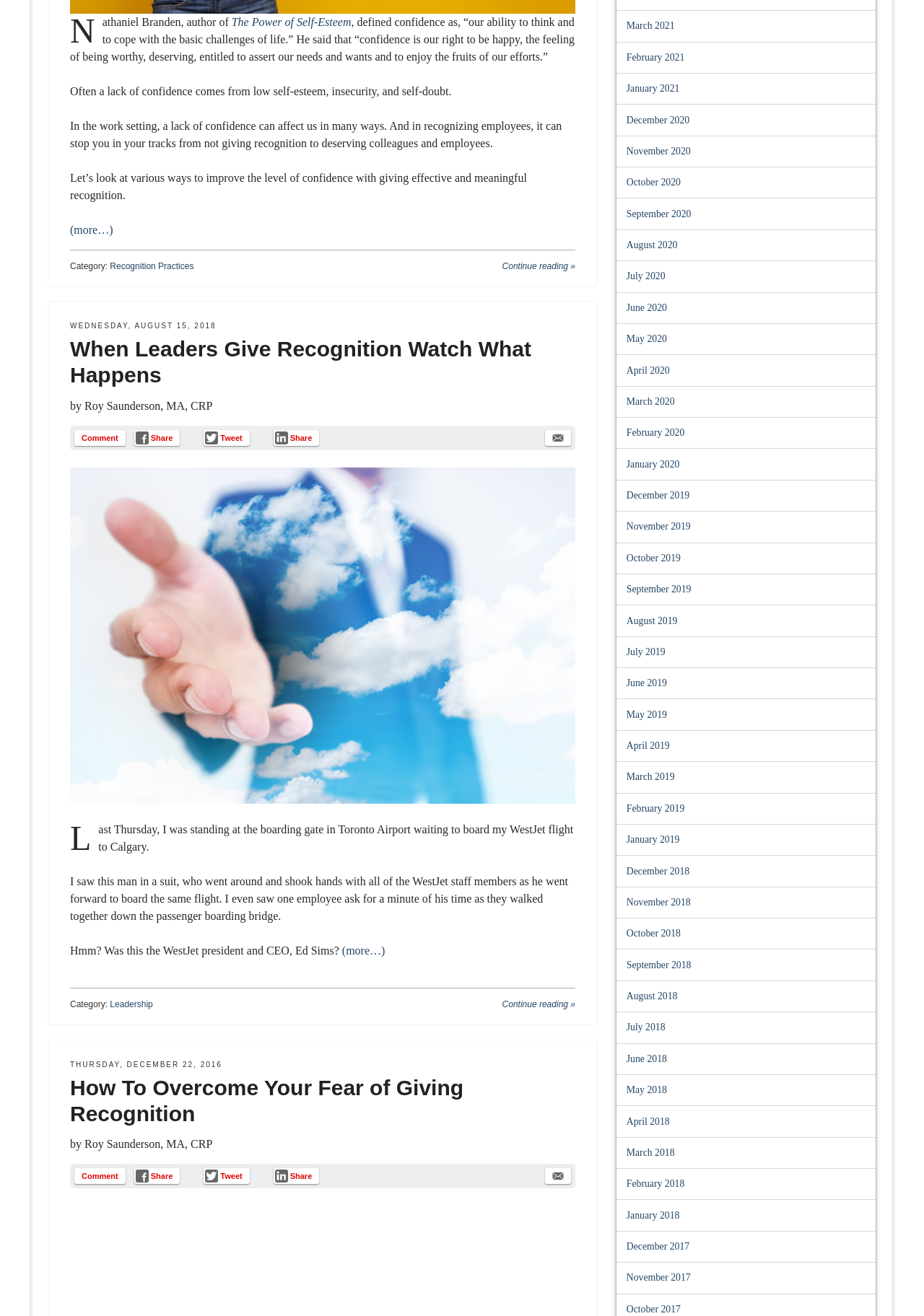Bounding box coordinates are specified in the format (top-left x, top-left y, bottom-right x, bottom-right y). All values are floating point numbers bounded between 0 and 1. Please provide the bounding box coordinate of the region this sentence describes: Tweet

[0.221, 0.327, 0.27, 0.339]